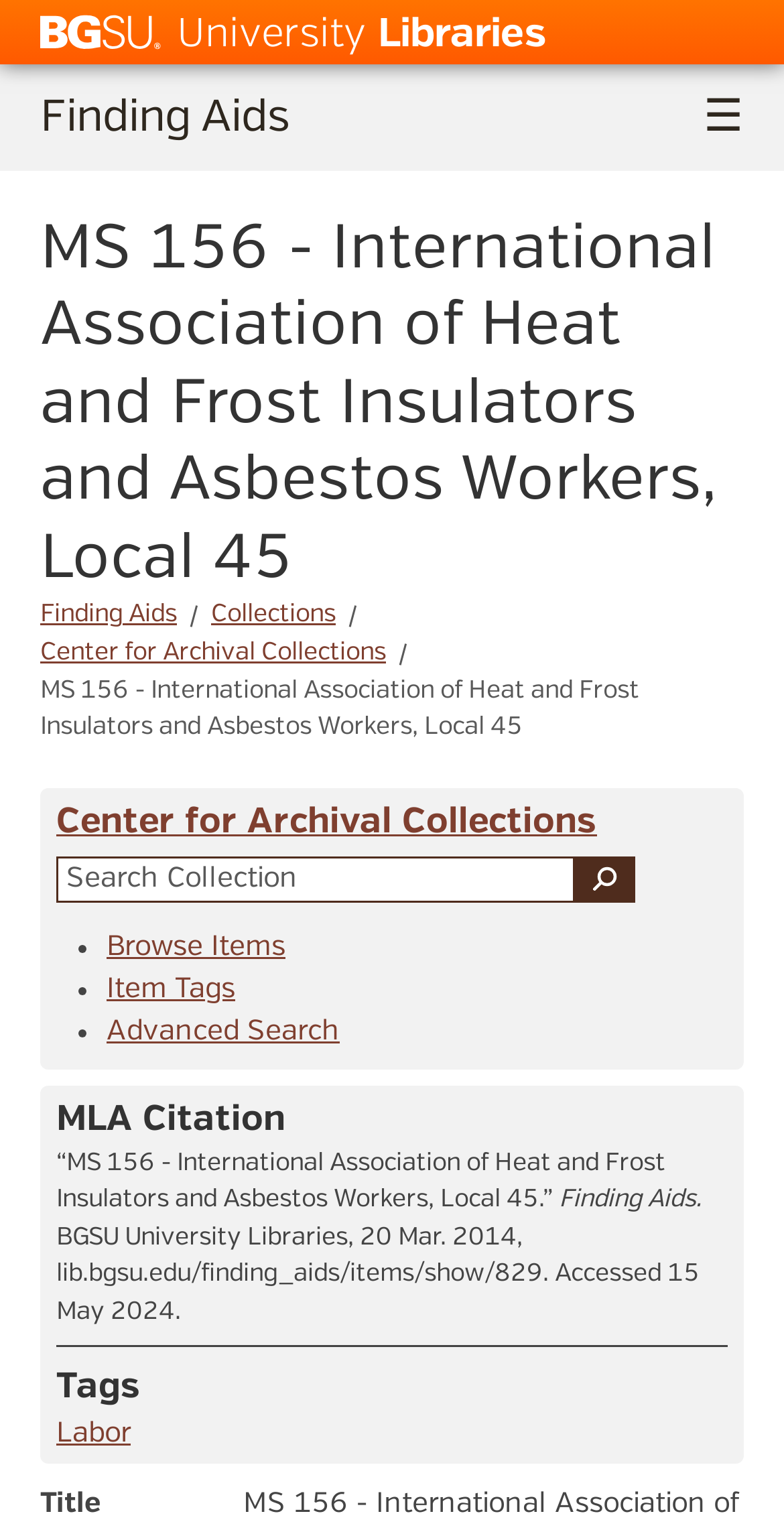Given the element description "aria-label="Search Collection" name="q" placeholder="Search Collection"" in the screenshot, predict the bounding box coordinates of that UI element.

[0.072, 0.56, 0.733, 0.59]